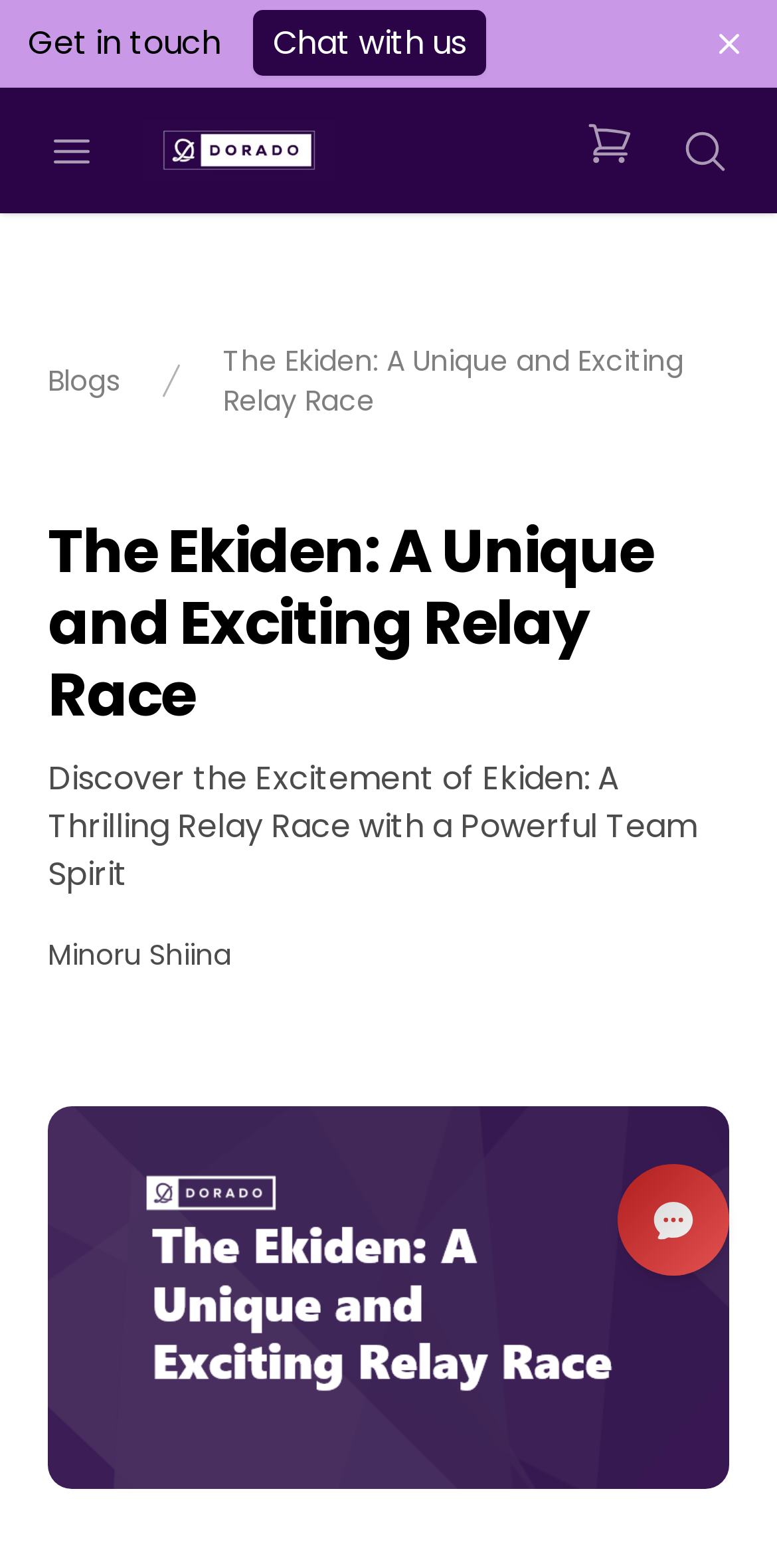Find the bounding box coordinates for the area you need to click to carry out the instruction: "View the cart". The coordinates should be four float numbers between 0 and 1, indicated as [left, top, right, bottom].

[0.733, 0.066, 0.836, 0.117]